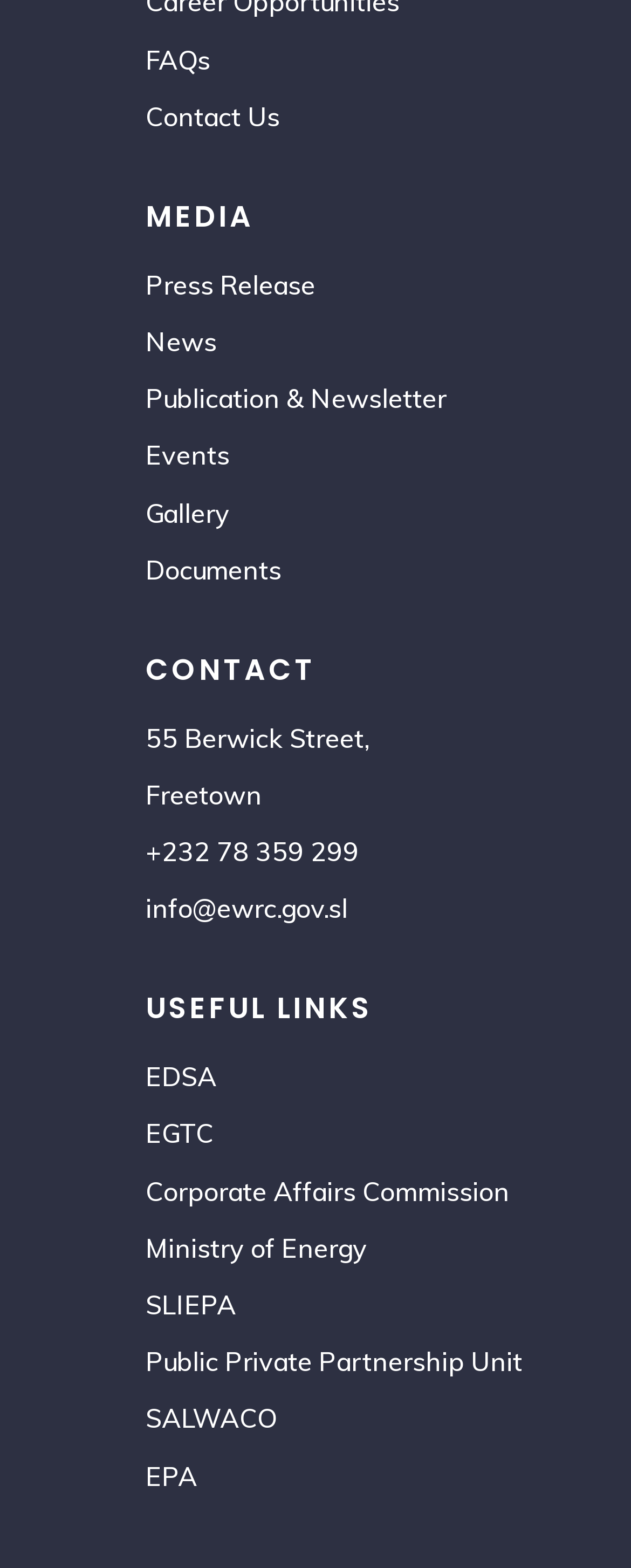Find and indicate the bounding box coordinates of the region you should select to follow the given instruction: "Access the gallery".

[0.231, 0.316, 0.364, 0.337]